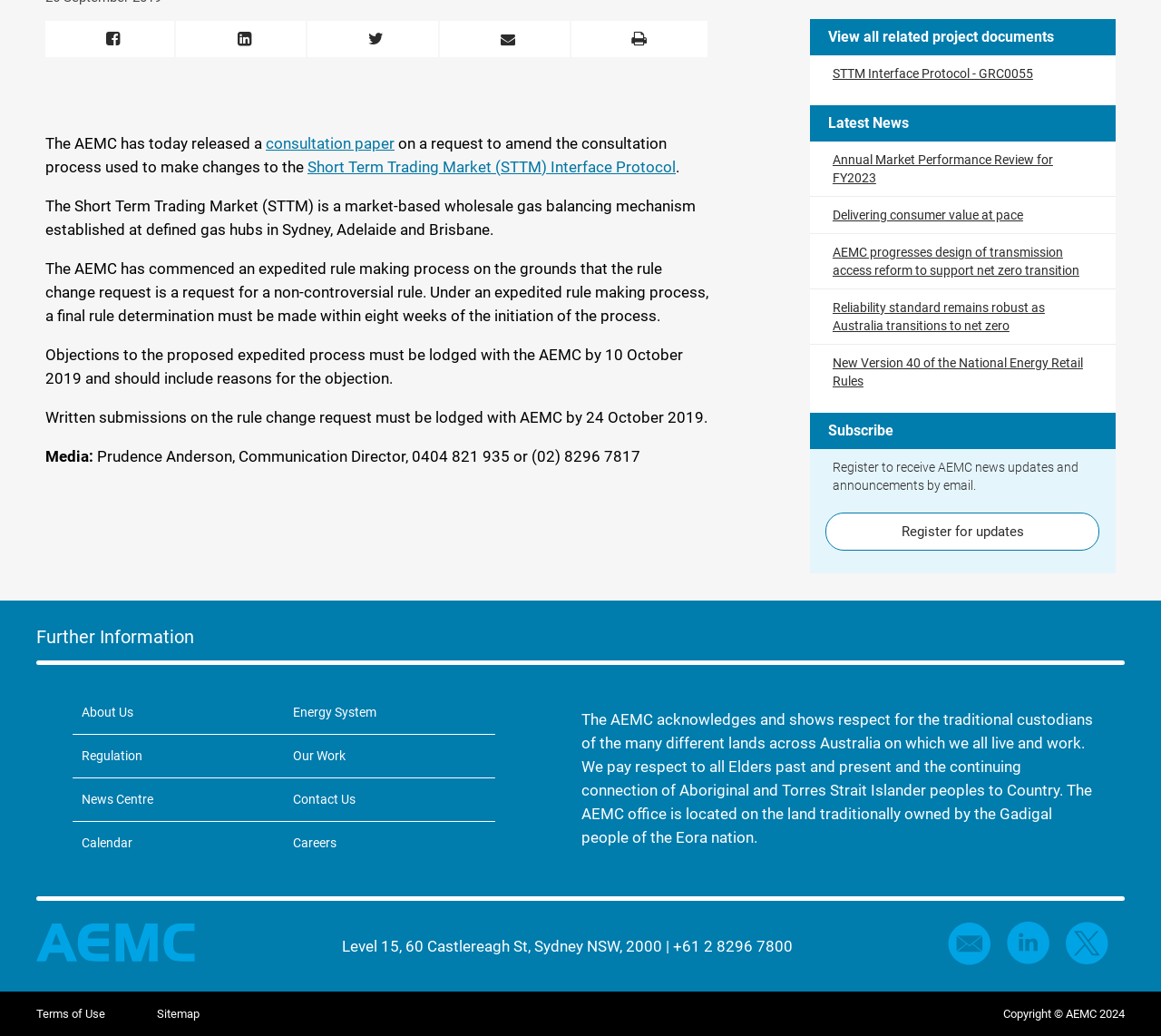Please locate the UI element described by "Terms of Use" and provide its bounding box coordinates.

[0.031, 0.972, 0.091, 0.985]